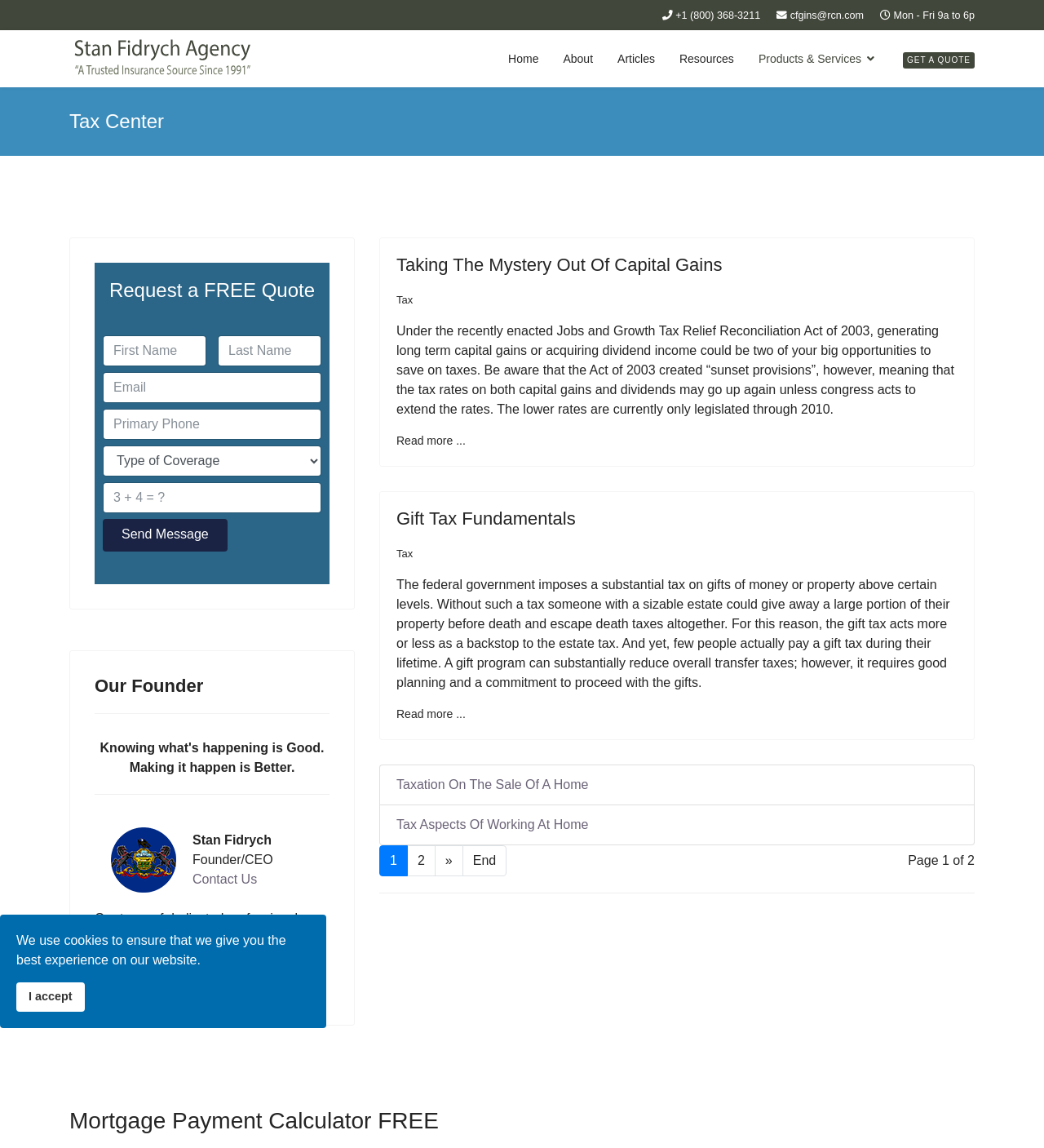Identify the bounding box coordinates for the element you need to click to achieve the following task: "Read more about 'Taking The Mystery Out Of Capital Gains'". The coordinates must be four float values ranging from 0 to 1, formatted as [left, top, right, bottom].

[0.38, 0.378, 0.446, 0.389]